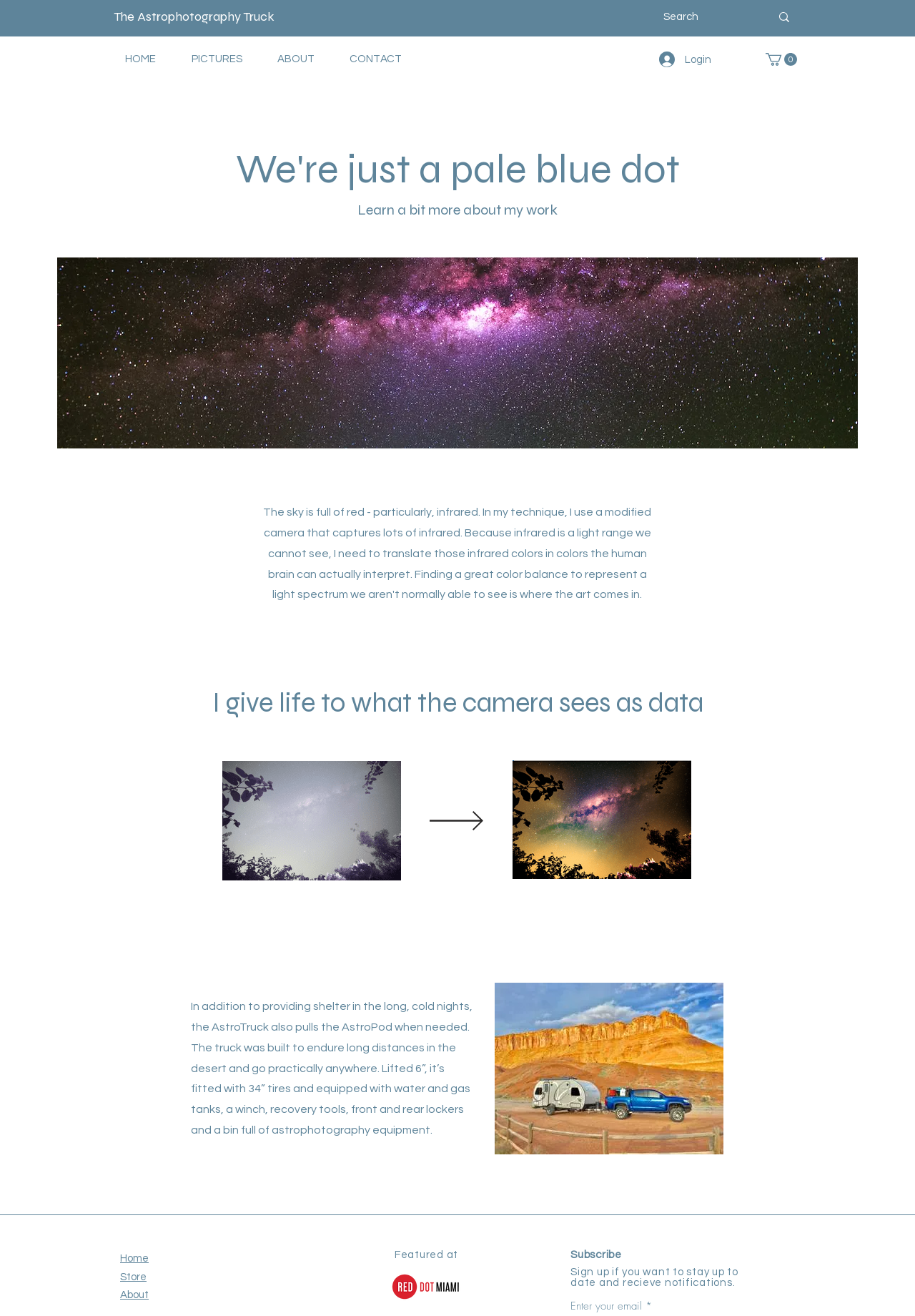Provide the bounding box coordinates of the HTML element this sentence describes: "aria-label="Search" name="q" placeholder="Search"". The bounding box coordinates consist of four float numbers between 0 and 1, i.e., [left, top, right, bottom].

[0.725, 0.002, 0.819, 0.024]